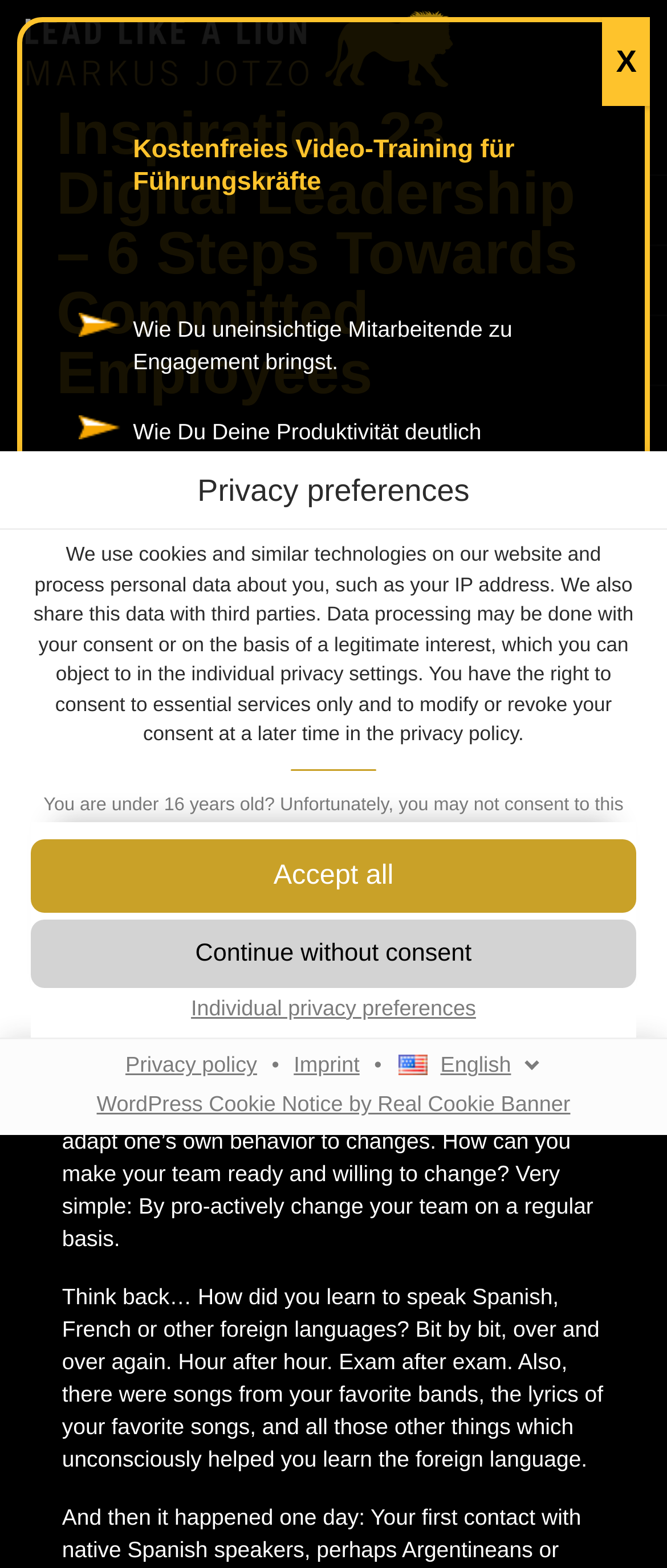What is the language currently selected on the webpage?
Give a thorough and detailed response to the question.

The webpage provides a combobox to select the language, and the currently selected language is English.